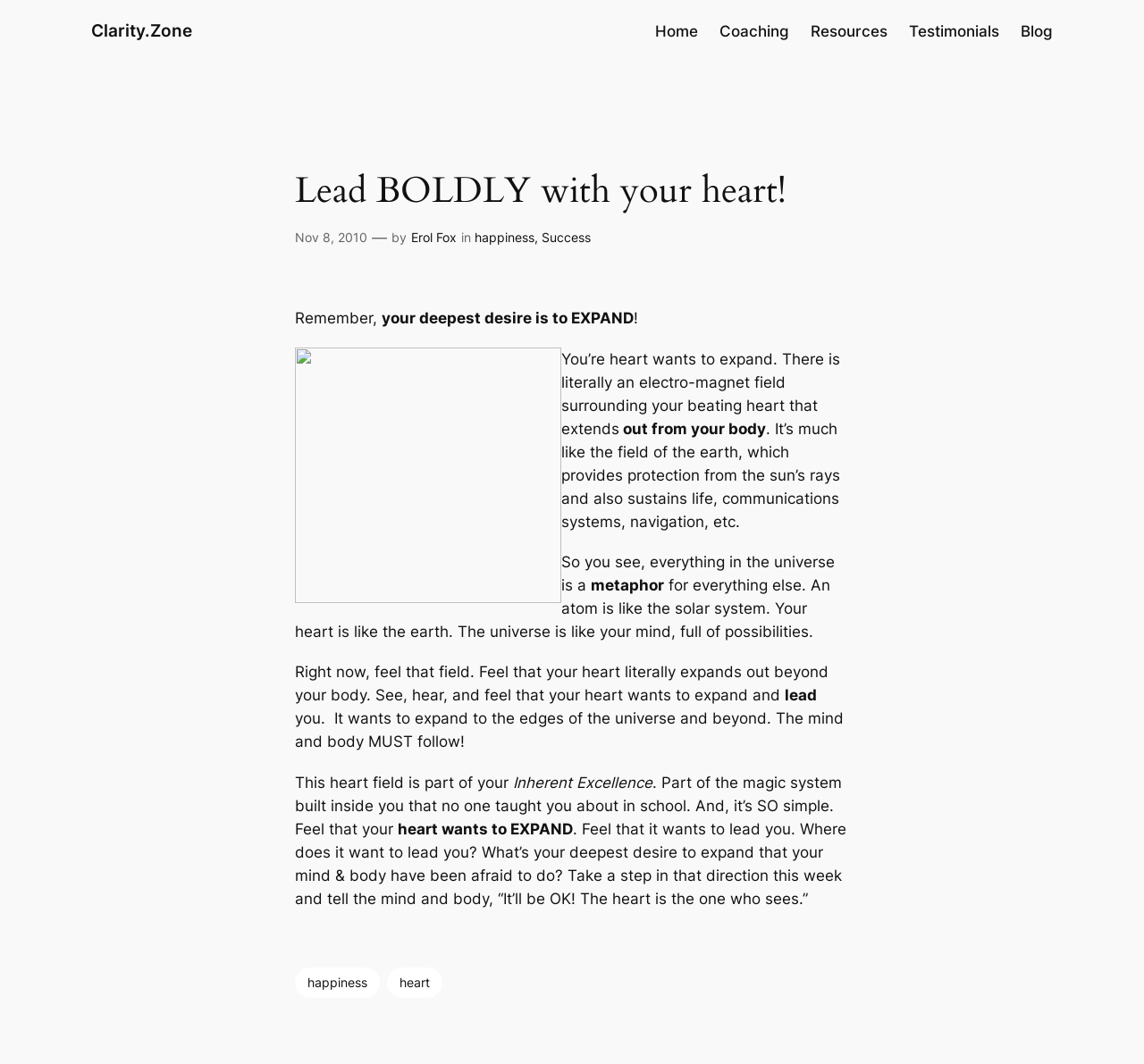Using the image as a reference, answer the following question in as much detail as possible:
Who wrote the article?

The author of the article can be found in the middle of the webpage, where it says '— by Erol Fox'. This indicates that Erol Fox is the author of the article.